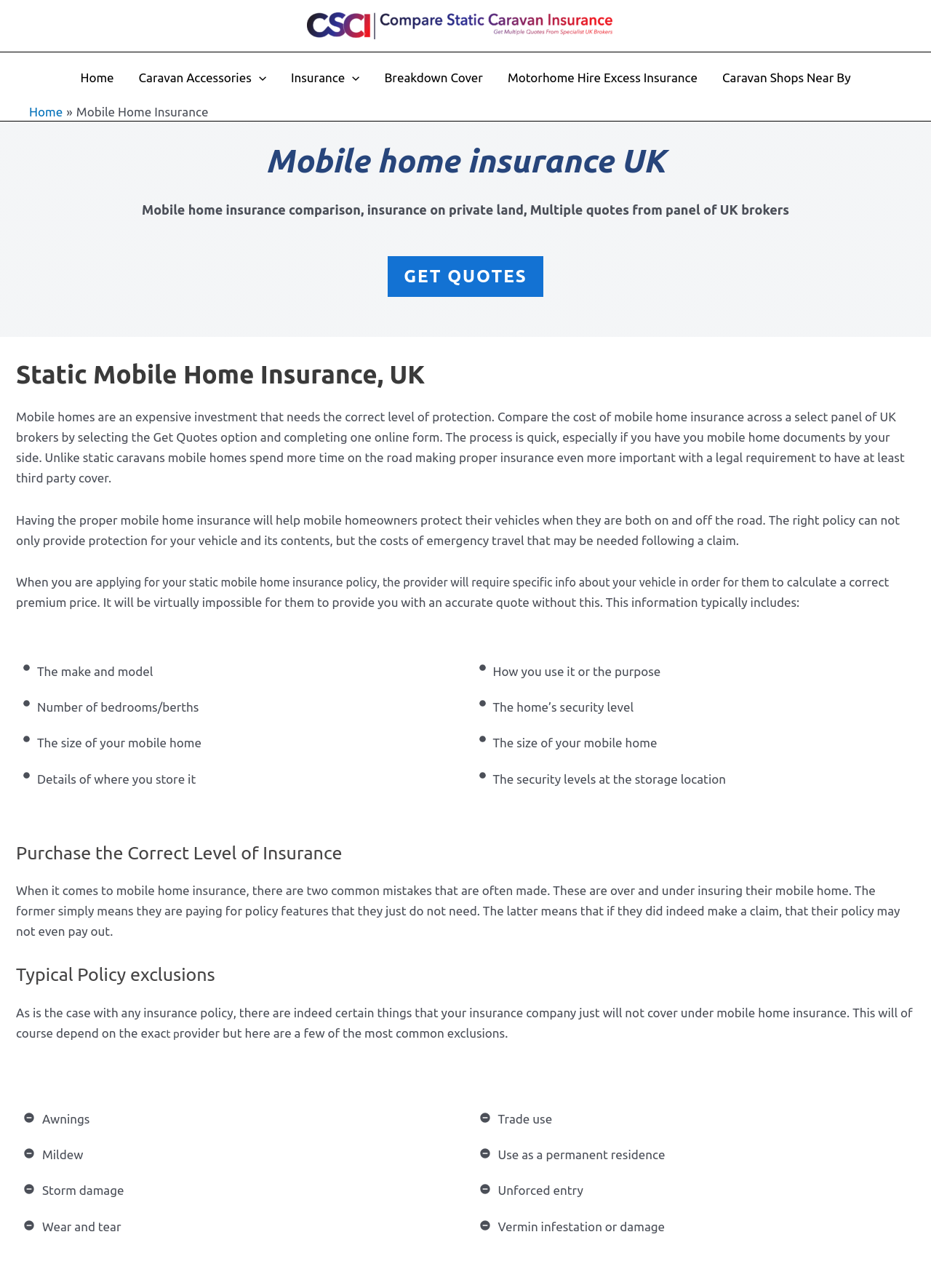Please find the bounding box coordinates of the section that needs to be clicked to achieve this instruction: "Click the 'Caravan Shops Near By' link".

[0.762, 0.041, 0.927, 0.08]